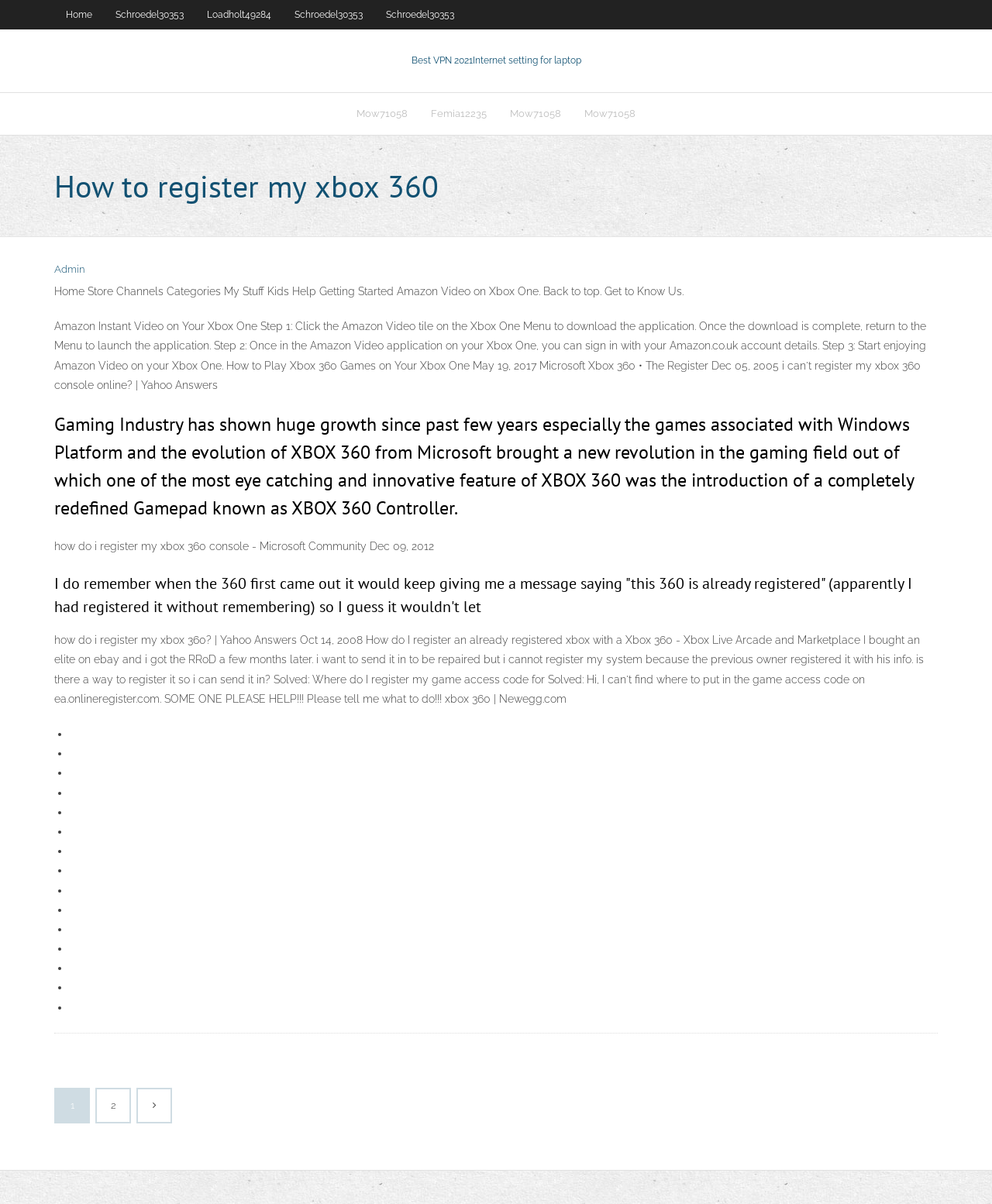Please answer the following question using a single word or phrase: 
How many links are present in the top navigation bar?

5